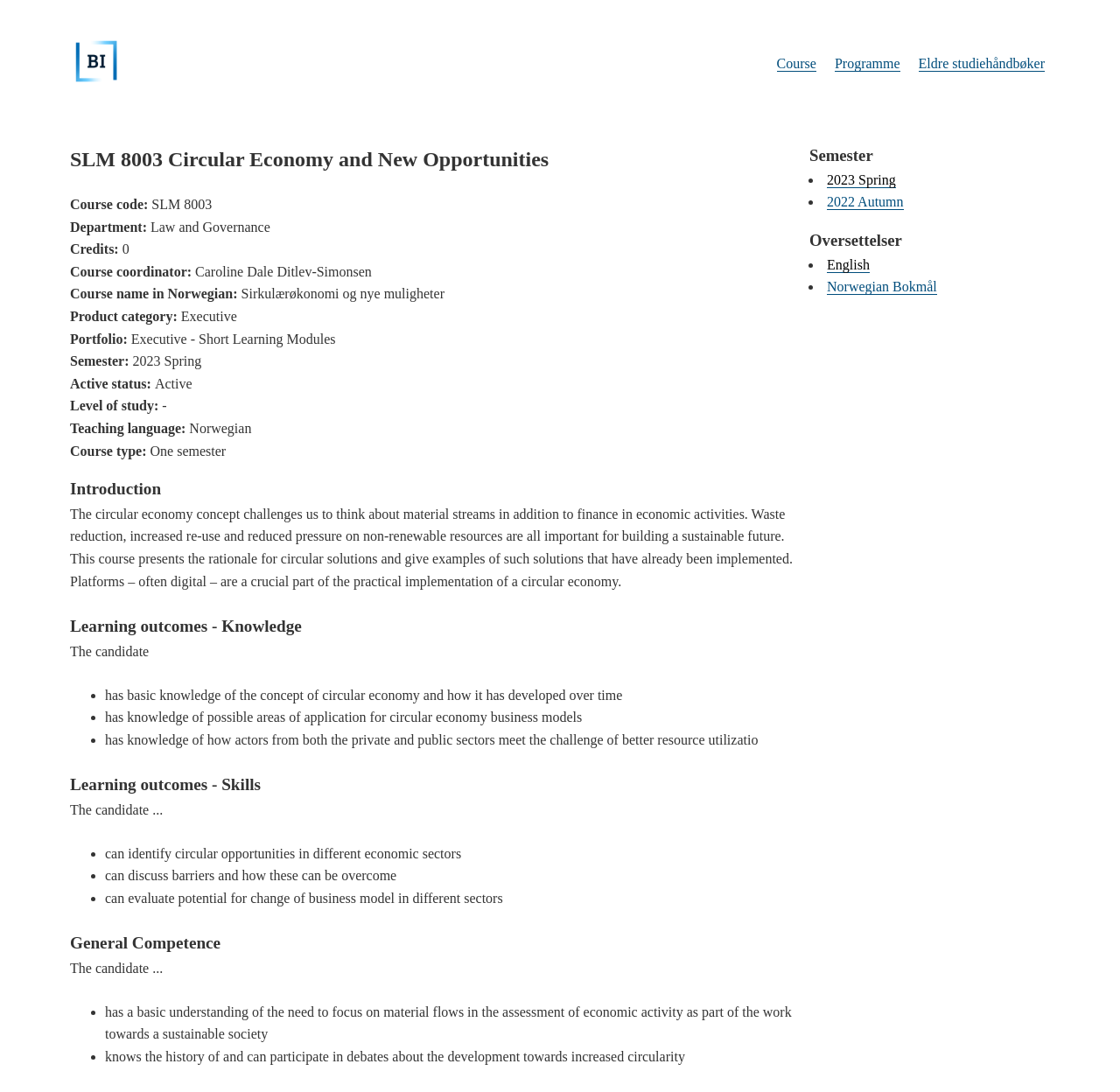Identify the bounding box coordinates for the region to click in order to carry out this instruction: "Go to the 'Eldre studiehåndbøker' page". Provide the coordinates using four float numbers between 0 and 1, formatted as [left, top, right, bottom].

[0.82, 0.051, 0.933, 0.066]